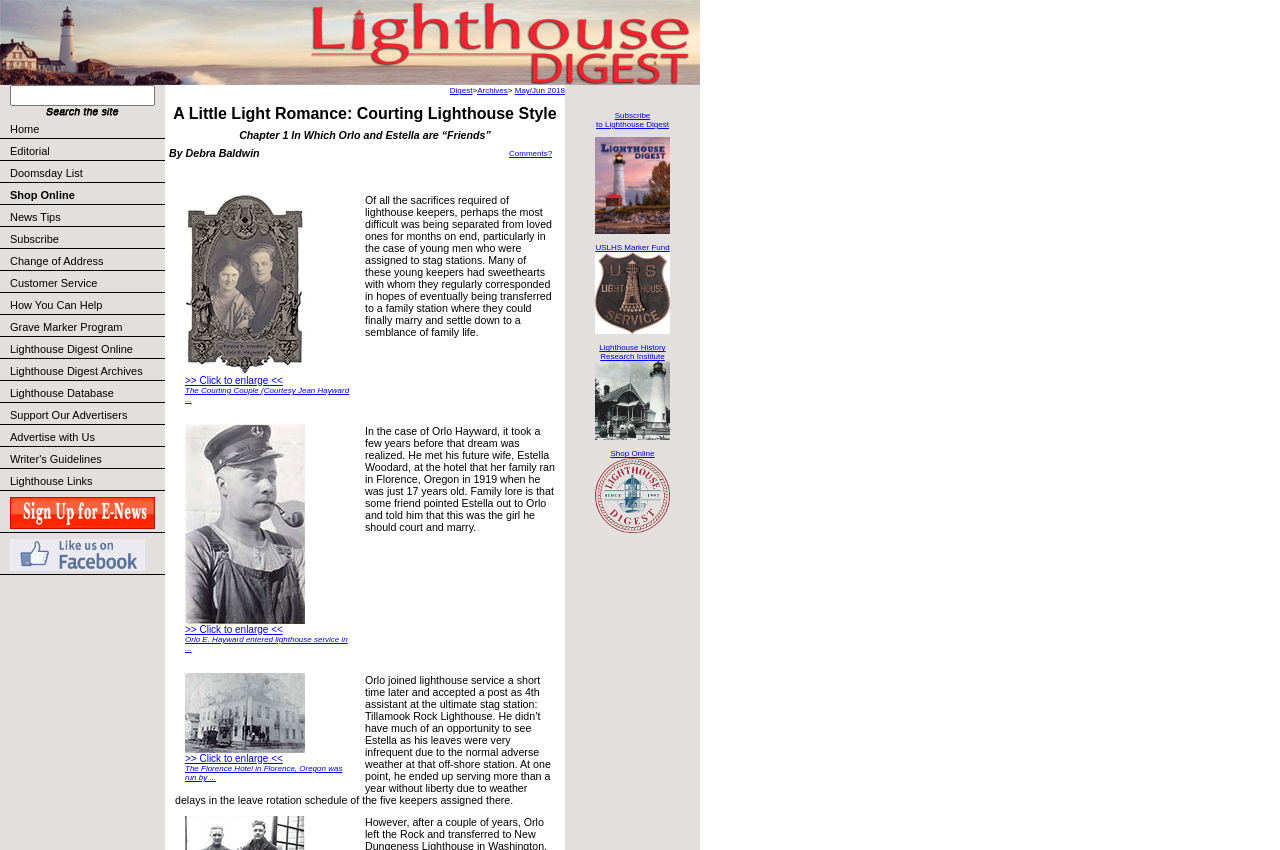Using the description "Doomsday List", predict the bounding box of the relevant HTML element.

[0.0, 0.191, 0.129, 0.216]